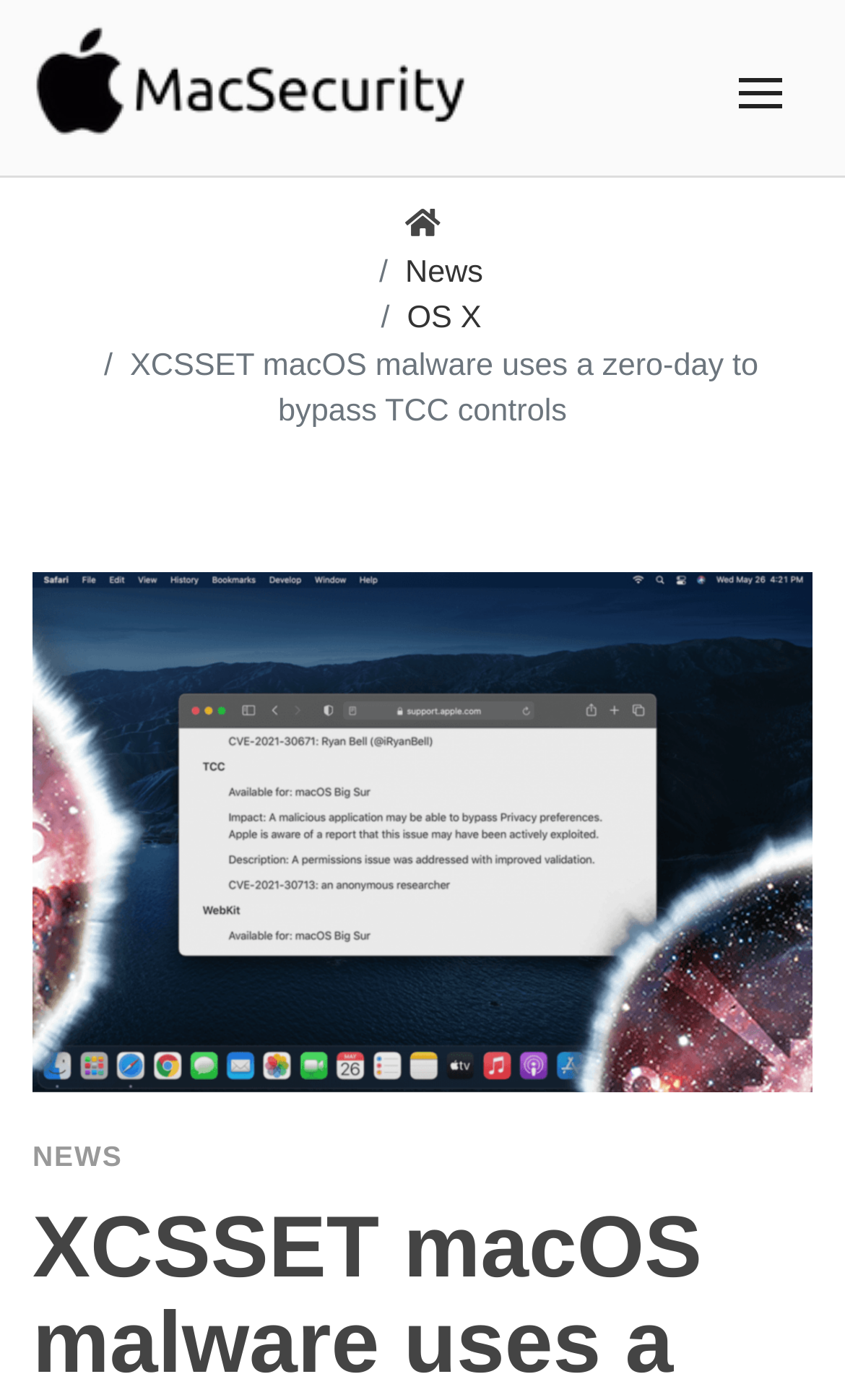How many images are there on the webpage?
Based on the image, respond with a single word or phrase.

2